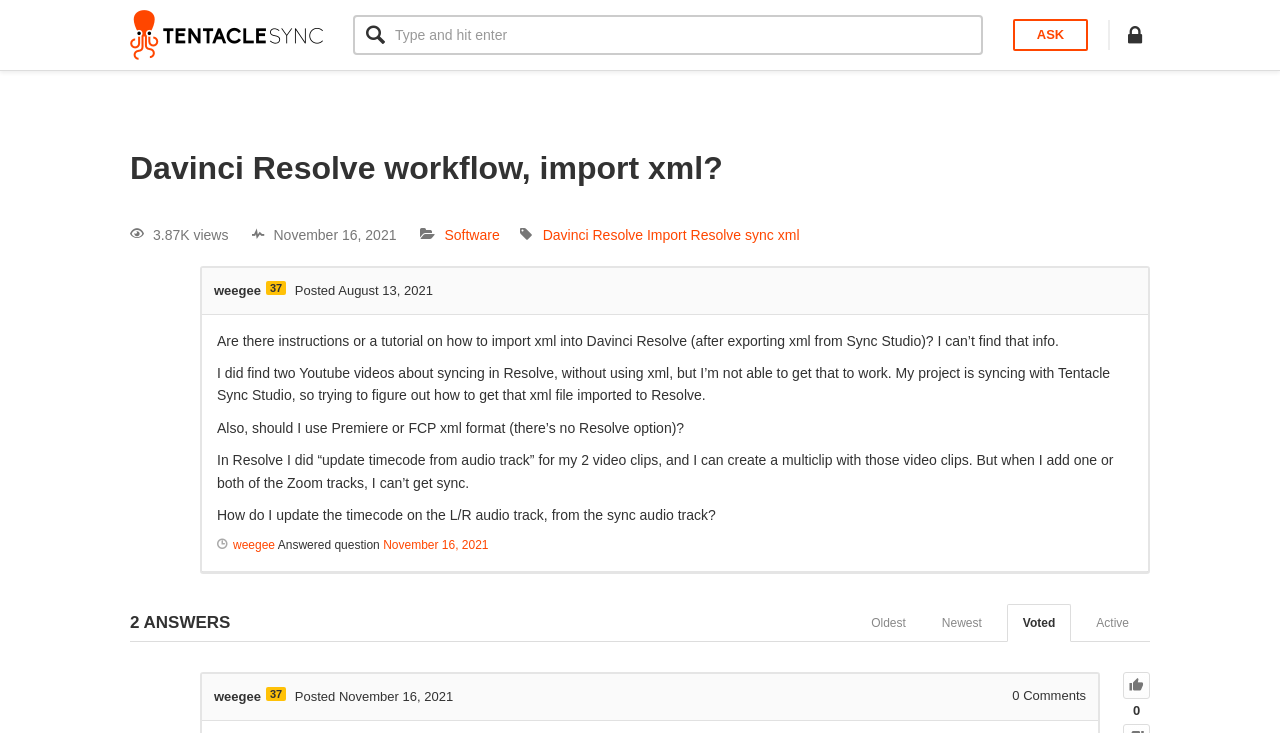Based on the element description: "Posted August 13, 2021", identify the bounding box coordinates for this UI element. The coordinates must be four float numbers between 0 and 1, listed as [left, top, right, bottom].

[0.23, 0.386, 0.338, 0.406]